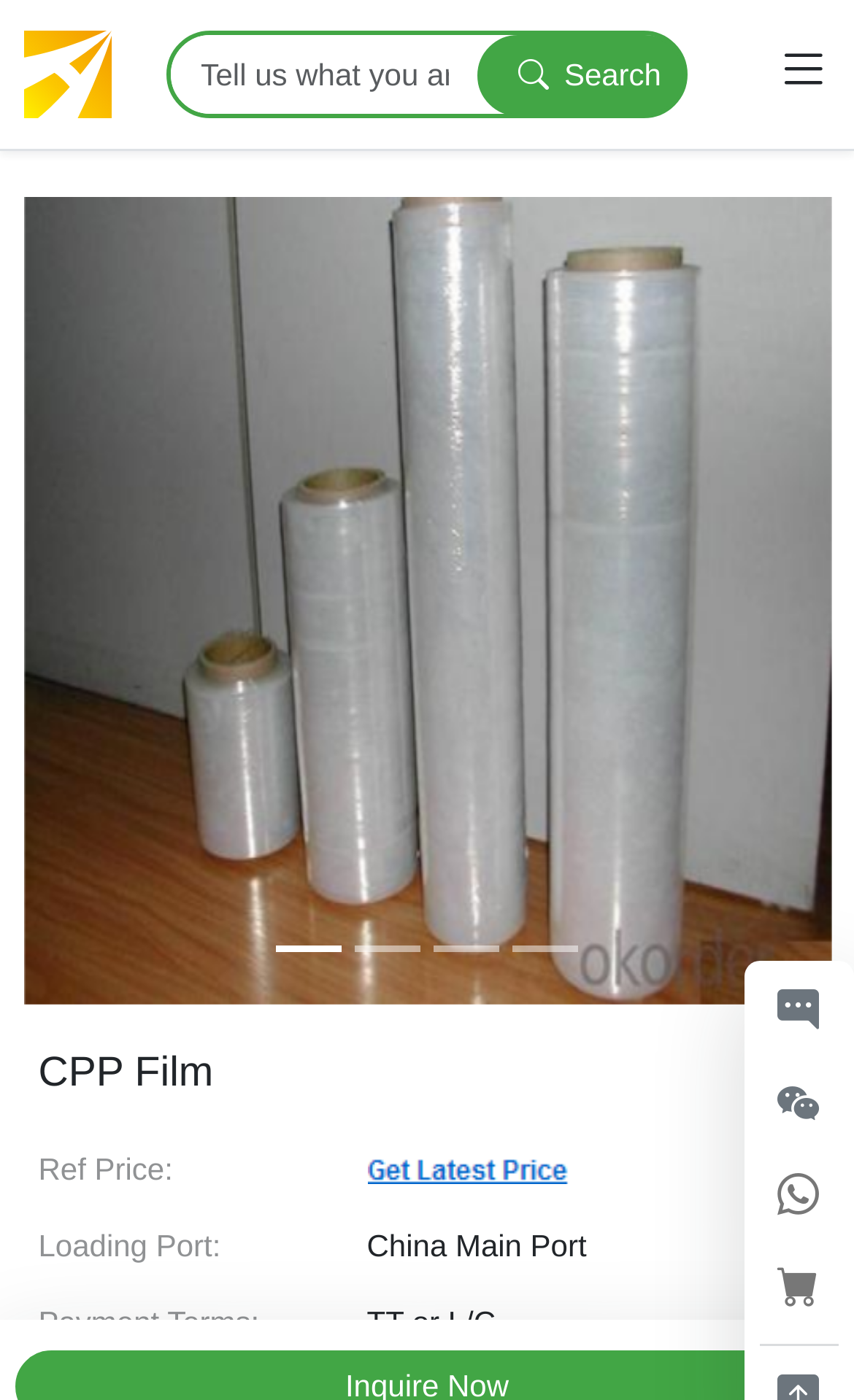Identify the bounding box coordinates for the UI element mentioned here: "Search". Provide the coordinates as four float values between 0 and 1, i.e., [left, top, right, bottom].

[0.559, 0.025, 0.804, 0.083]